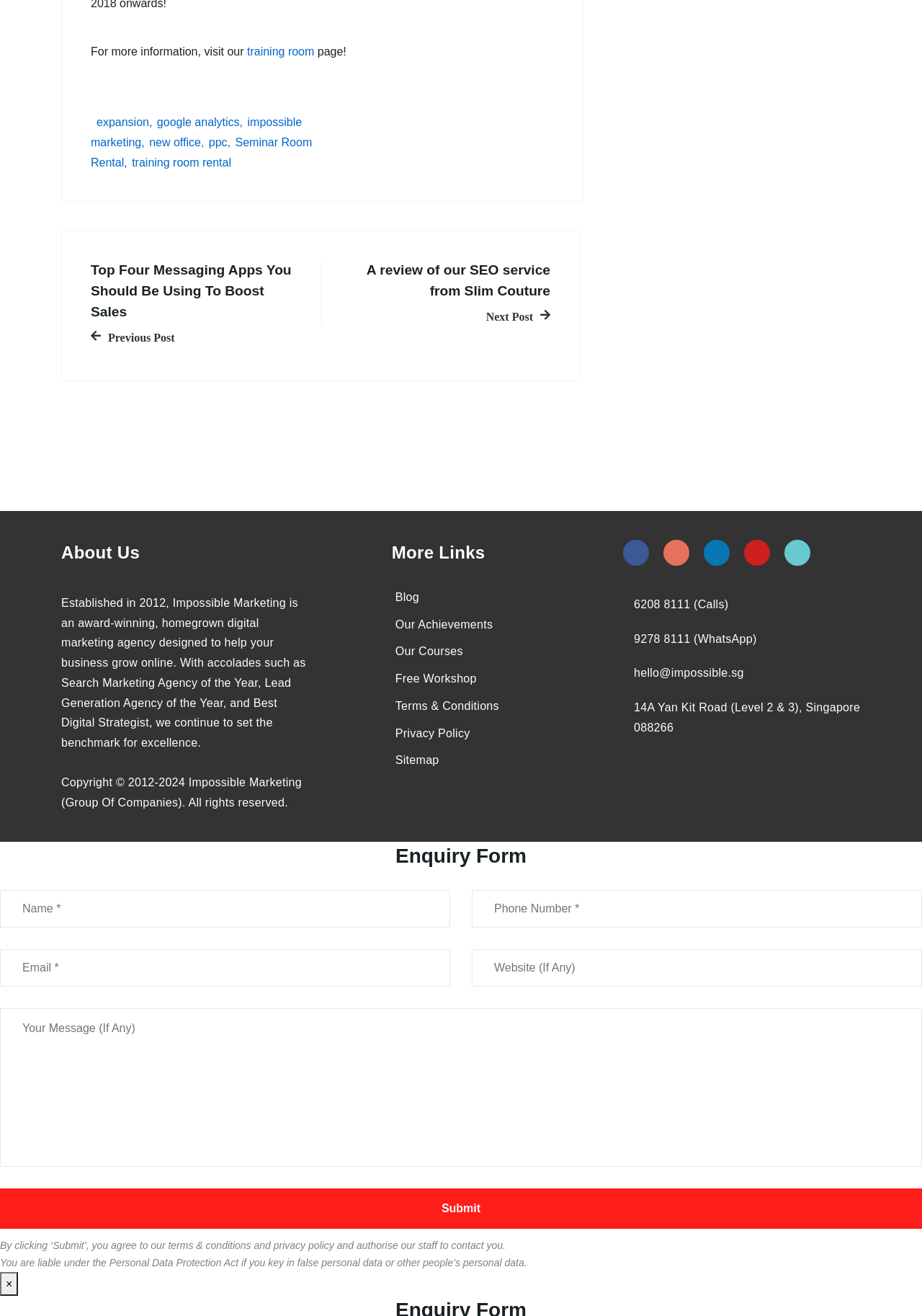Please locate the bounding box coordinates of the element's region that needs to be clicked to follow the instruction: "Click on the 'Submit' button". The bounding box coordinates should be provided as four float numbers between 0 and 1, i.e., [left, top, right, bottom].

[0.0, 0.903, 1.0, 0.934]